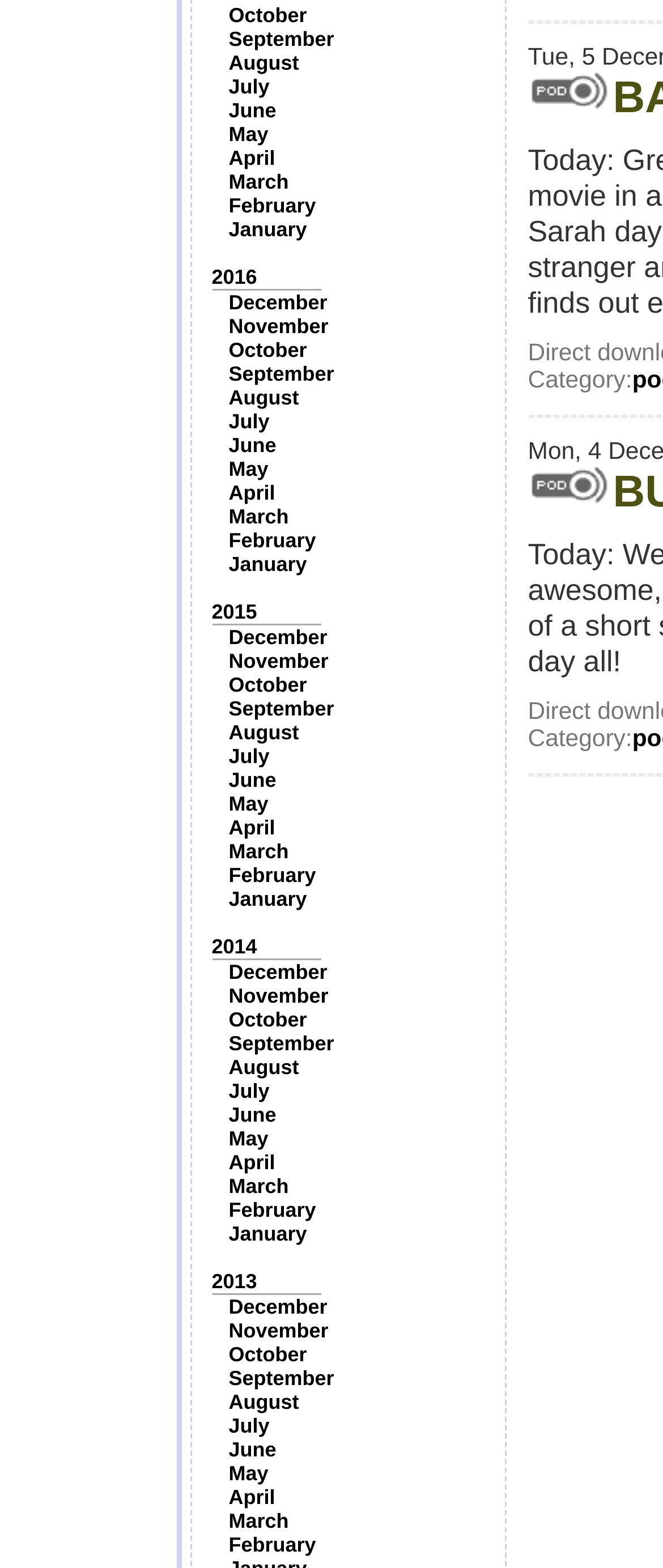Specify the bounding box coordinates of the area that needs to be clicked to achieve the following instruction: "Click on January".

[0.345, 0.139, 0.463, 0.154]